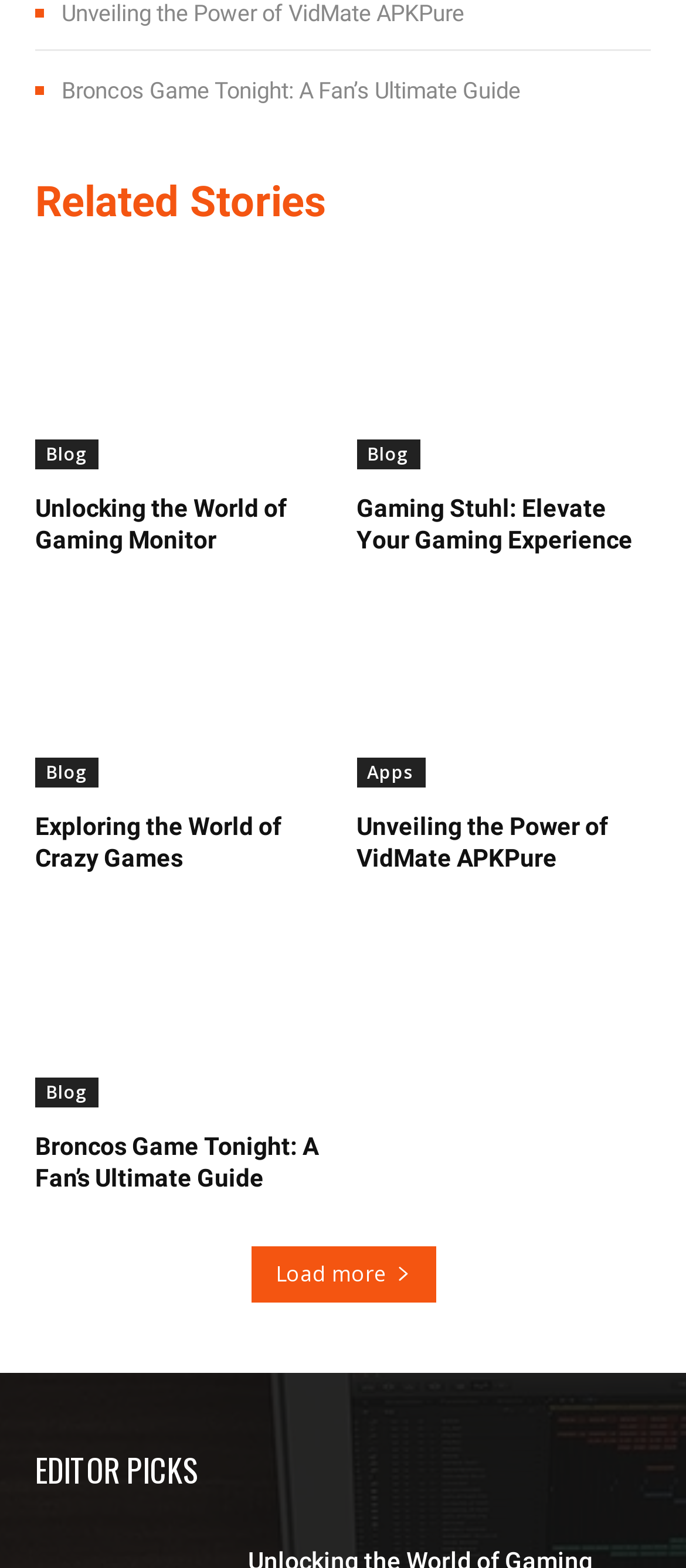Please locate the bounding box coordinates for the element that should be clicked to achieve the following instruction: "Read Broncos Game Tonight article". Ensure the coordinates are given as four float numbers between 0 and 1, i.e., [left, top, right, bottom].

[0.09, 0.049, 0.949, 0.069]